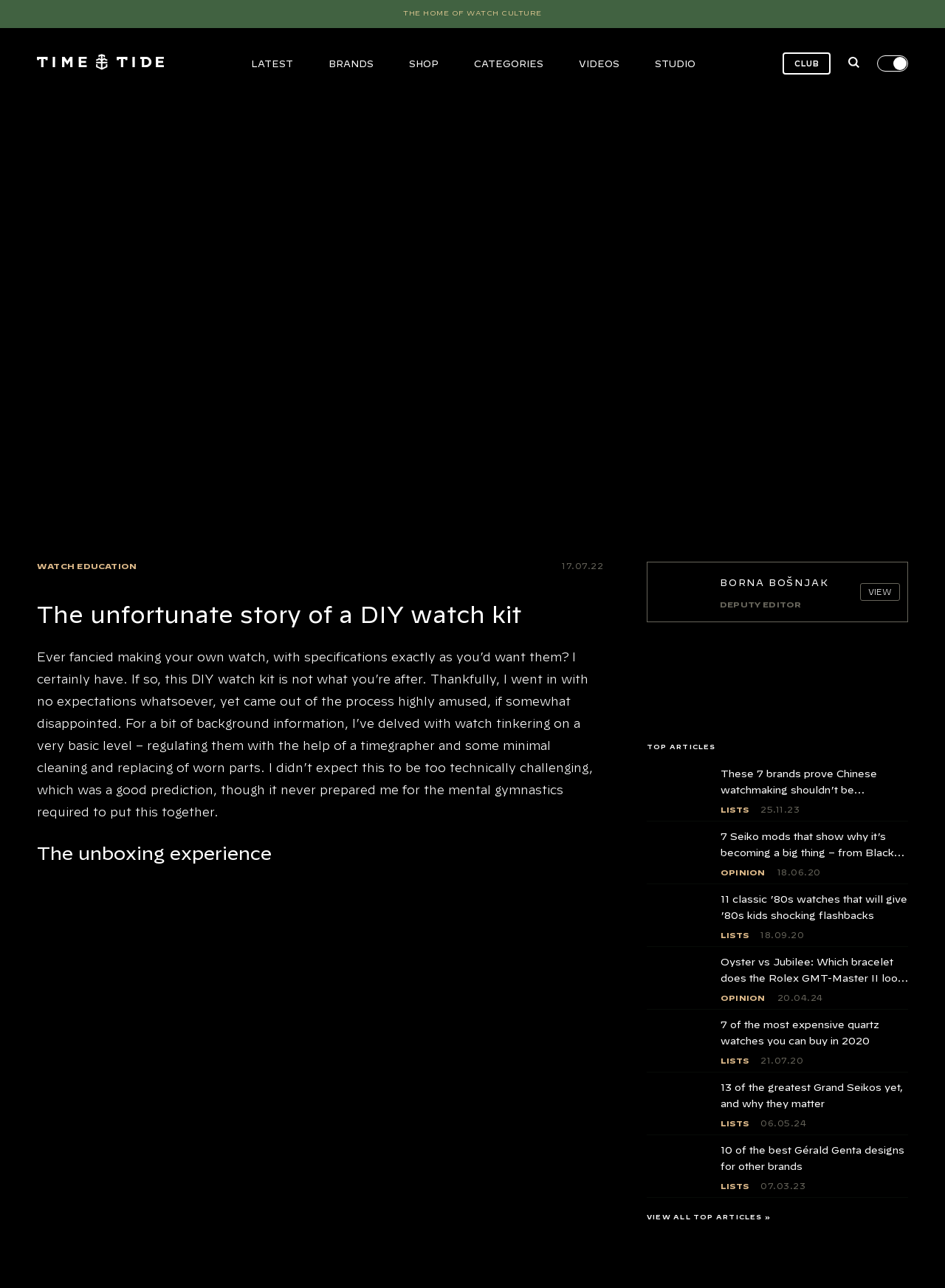Provide a single word or phrase to answer the given question: 
Who is the author of the article?

BORNA BOŠNJAK